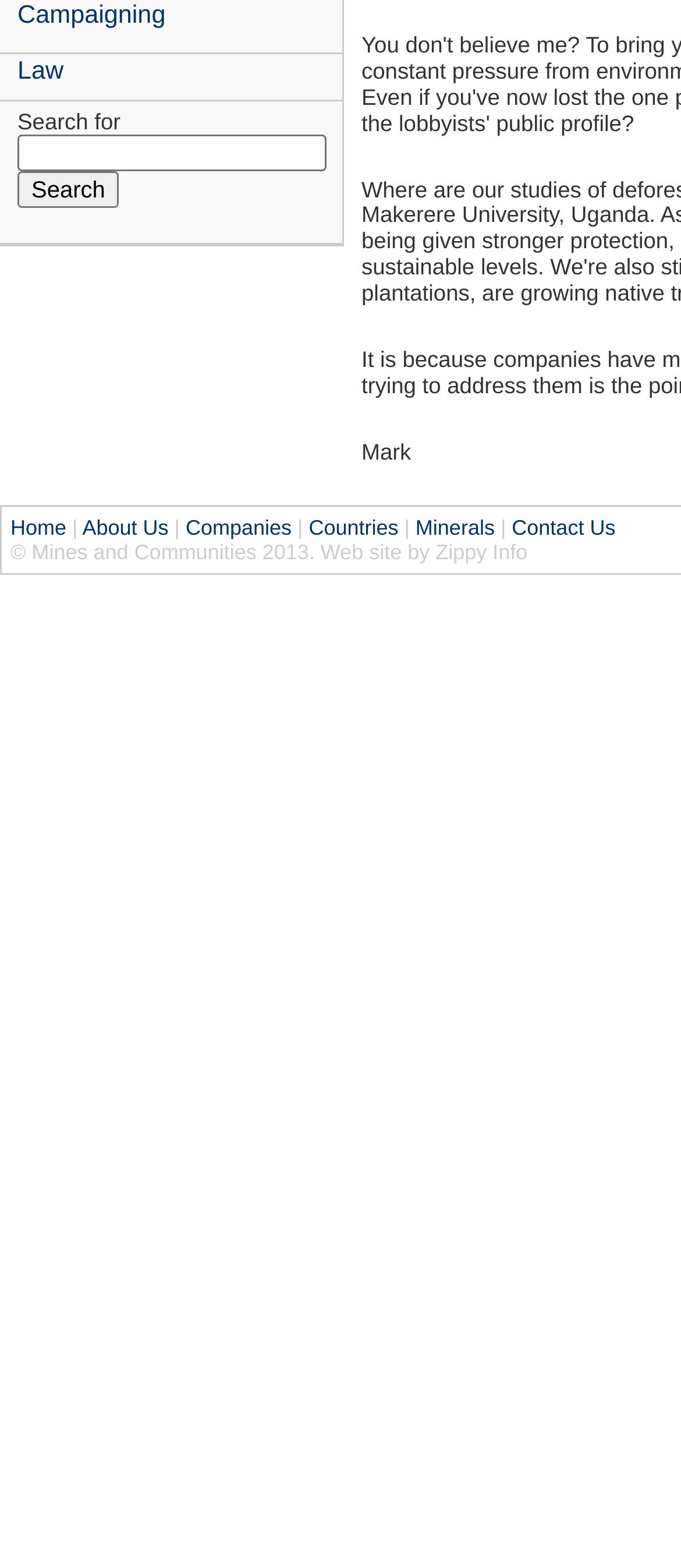Identify the bounding box coordinates for the UI element mentioned here: "Contact Us". Provide the coordinates as four float values between 0 and 1, i.e., [left, top, right, bottom].

[0.752, 0.329, 0.904, 0.345]